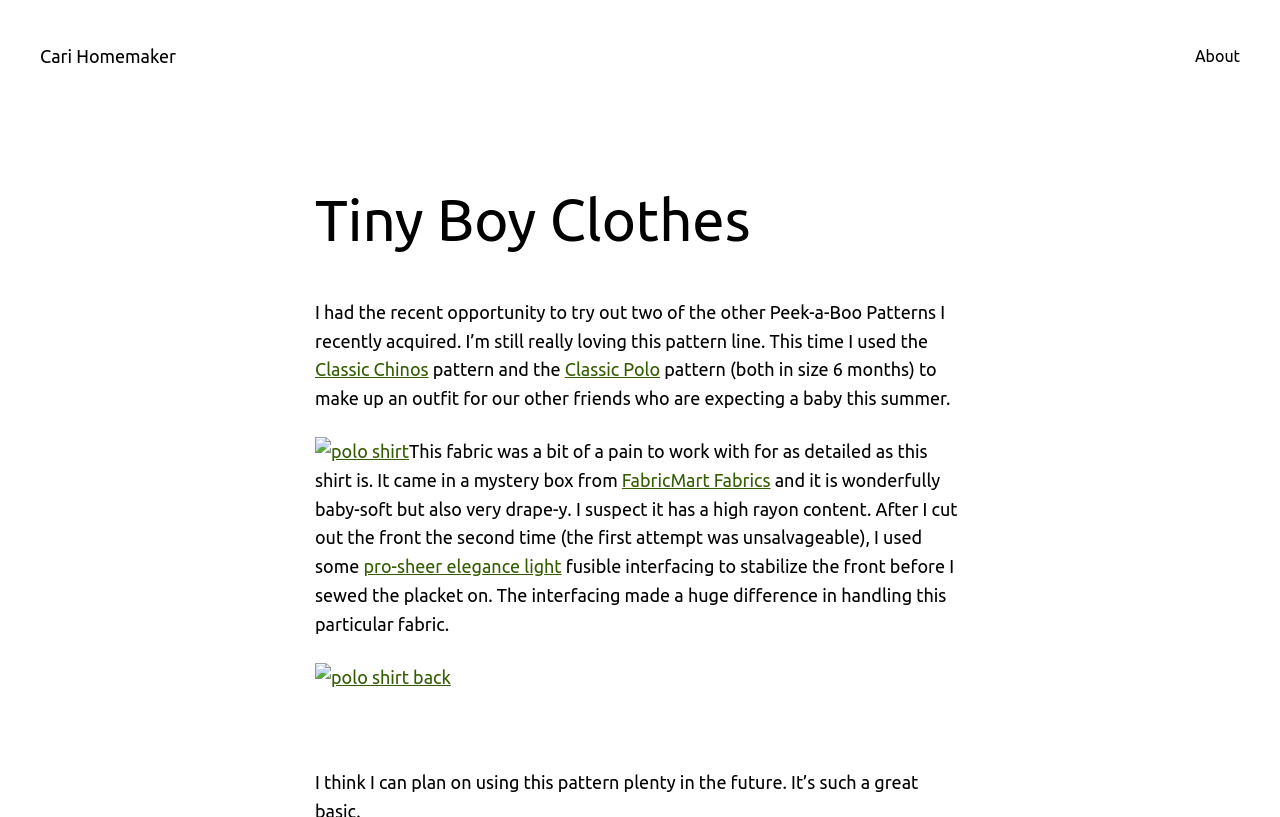Detail the various sections and features present on the webpage.

The webpage is about Tiny Boy Clothes, specifically showcasing a blog post about creating an outfit for a baby using Peek-a-Boo Patterns. At the top left, there is a link to "Cari Homemaker", which is likely the author's name or website title. On the top right, there is a link to "About", which might provide more information about the author or the website.

Below the title, there is a heading "Tiny Boy Clothes" that spans across the page. Underneath, there is a block of text that describes the author's experience with using Peek-a-Boo Patterns to create a baby outfit. The text is divided into several paragraphs, with links to specific patterns, such as "Classic Chinos" and "Classic Polo", scattered throughout.

There are two images on the page, both of which are related to the polo shirt created using the patterns. The first image is of the front of the polo shirt, and the second image is of the back of the polo shirt. These images are positioned below the corresponding text descriptions.

Throughout the text, there are also links to other relevant resources, such as "FabricMart Fabrics" and "pro-sheer elegance light", which are likely related to the fabric and materials used in the project. Overall, the webpage appears to be a blog post or tutorial about creating baby clothes using specific patterns and materials.